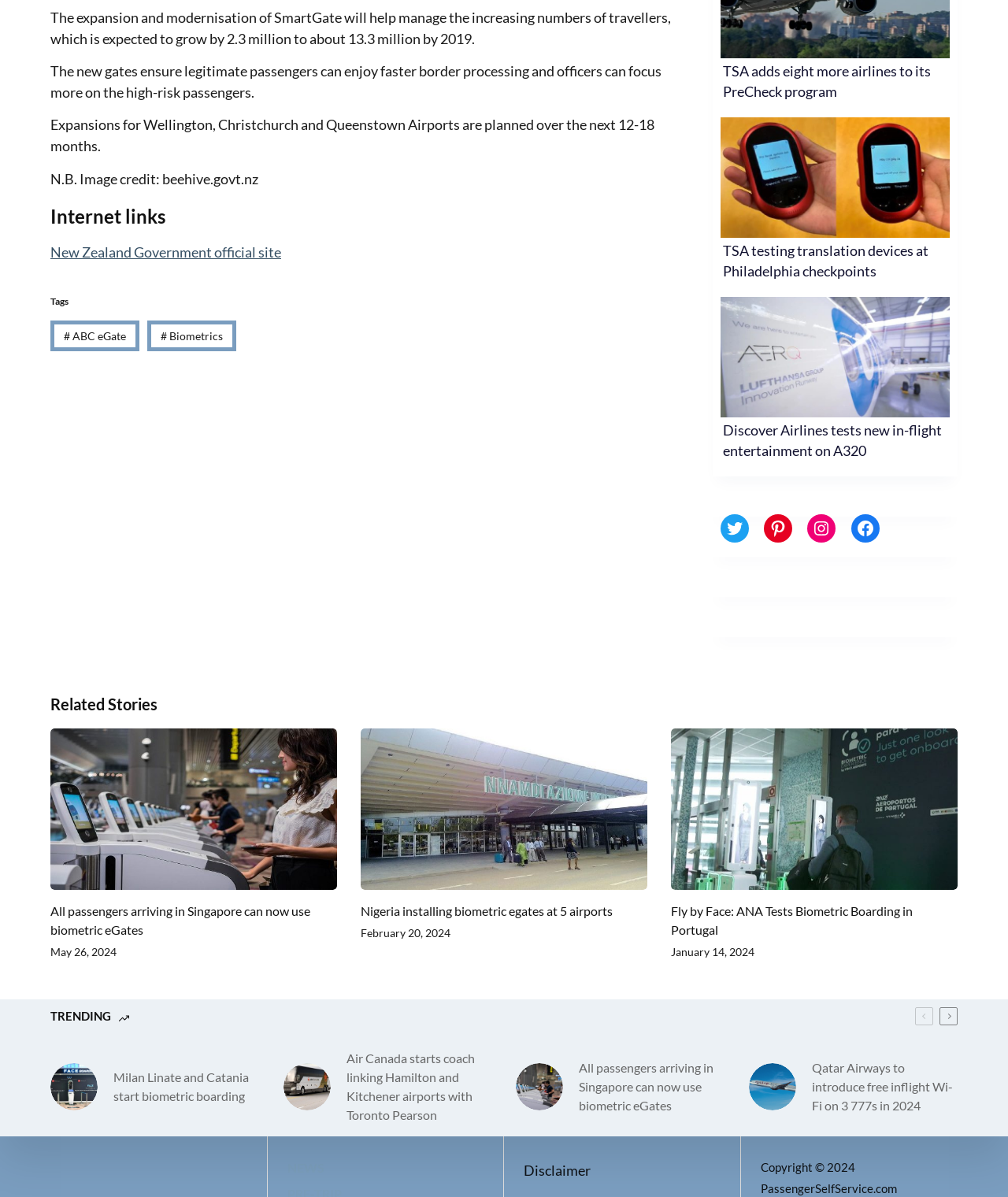Please respond to the question using a single word or phrase:
What is the date of the article 'All passengers arriving in Singapore can now use biometric eGates'?

May 26, 2024